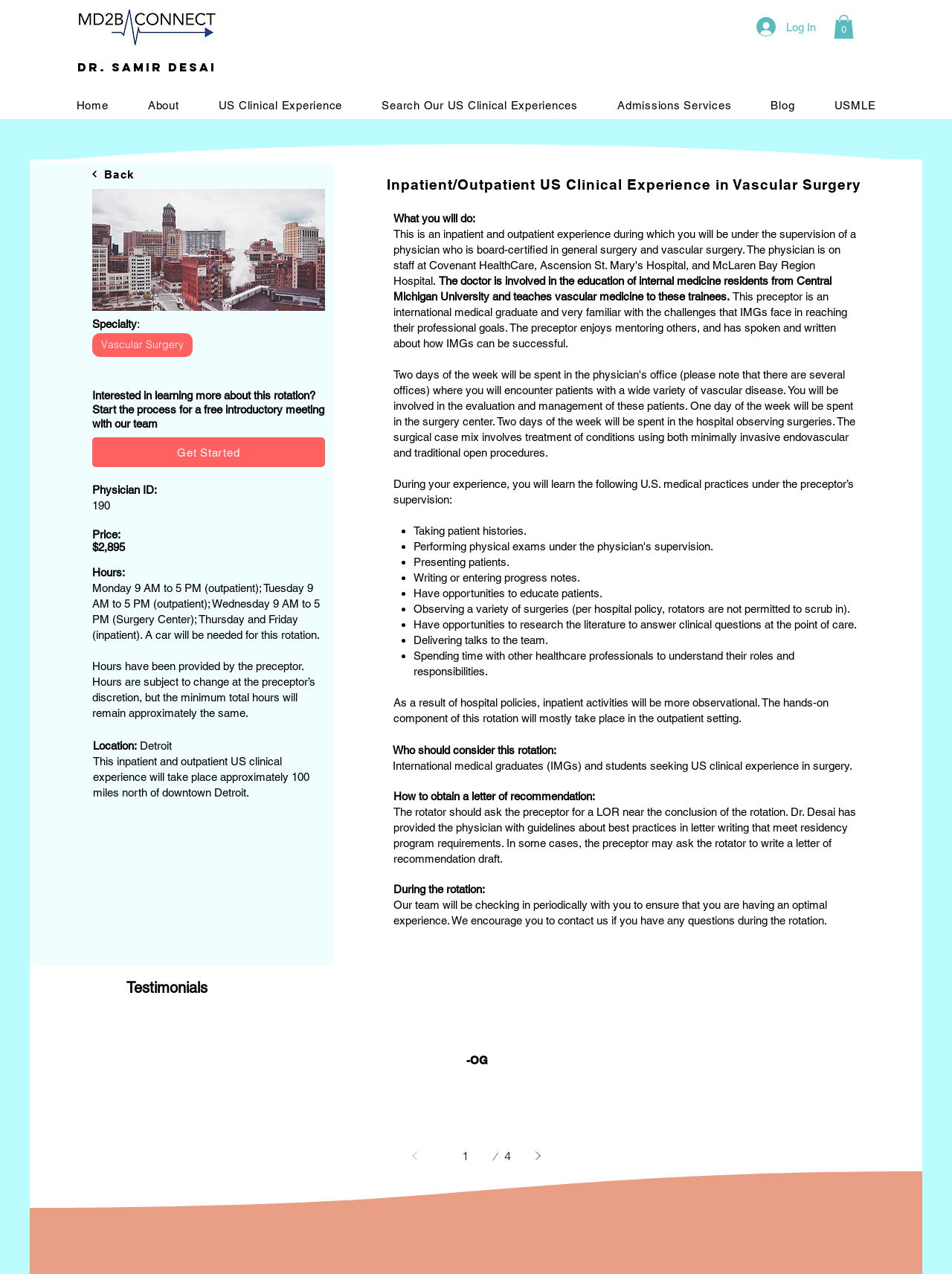Please predict the bounding box coordinates of the element's region where a click is necessary to complete the following instruction: "Check the News section". The coordinates should be represented by four float numbers between 0 and 1, i.e., [left, top, right, bottom].

None